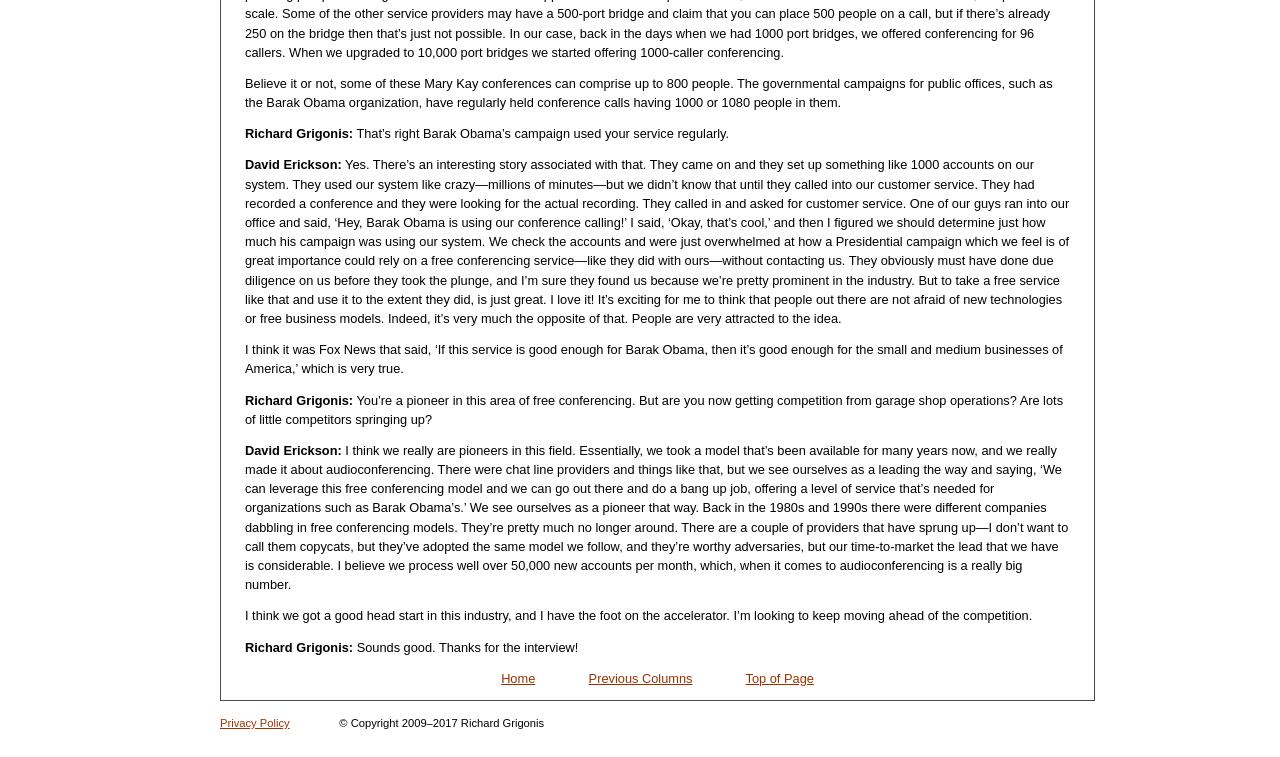Find the coordinates for the bounding box of the element with this description: "Home".

[0.392, 0.886, 0.418, 0.906]